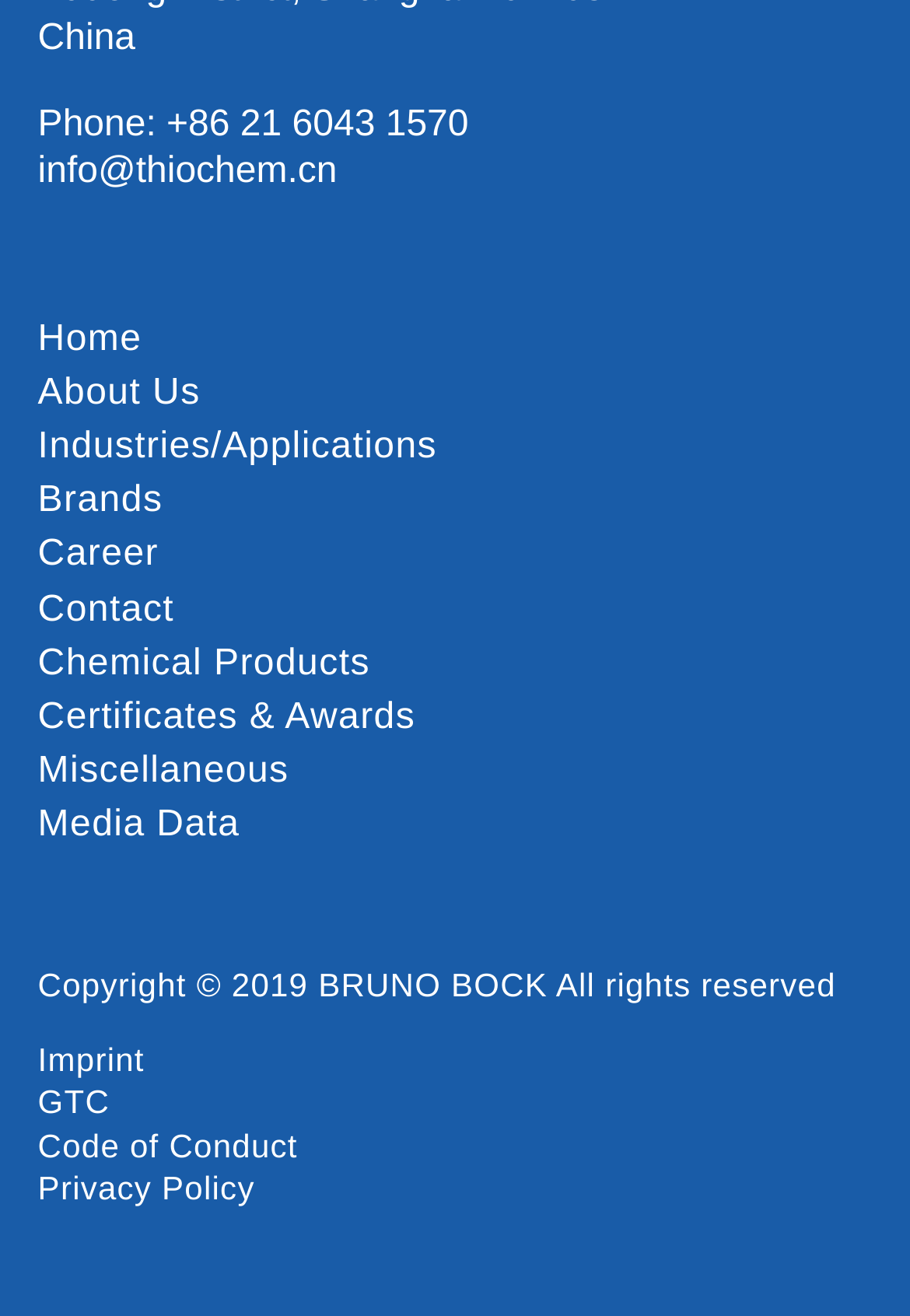Please specify the bounding box coordinates of the region to click in order to perform the following instruction: "Click the 'Home' link".

[0.042, 0.242, 0.156, 0.272]